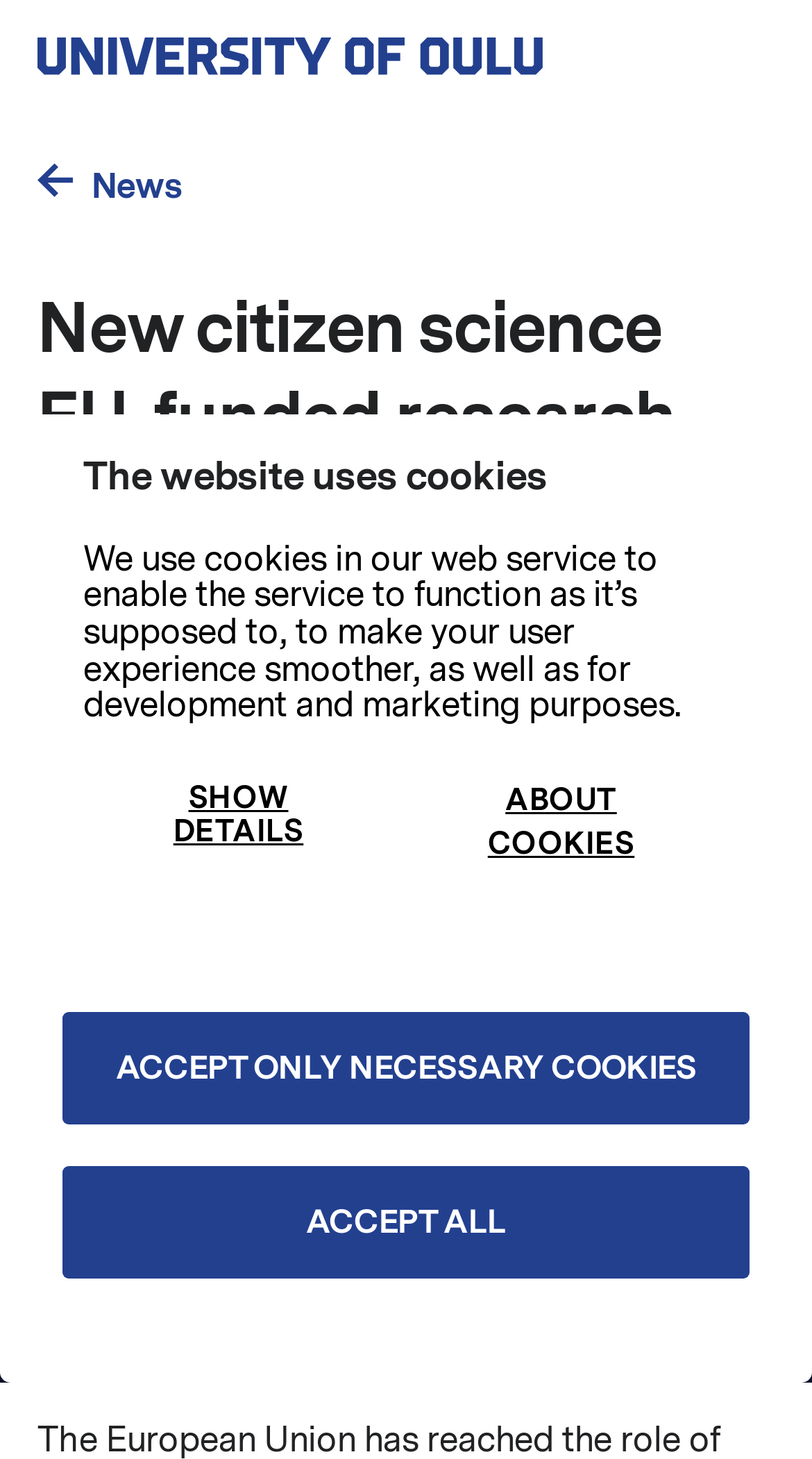Carefully observe the image and respond to the question with a detailed answer:
What is the name of the research project?

I found the answer by looking at the text content of the webpage, specifically the paragraph that starts with 'CSI-COP (Citizen Scientists Investigating Cookies and App GDPR compliance) is a 30-month project...'. This paragraph mentions the name of the research project, which is CSI-COP.